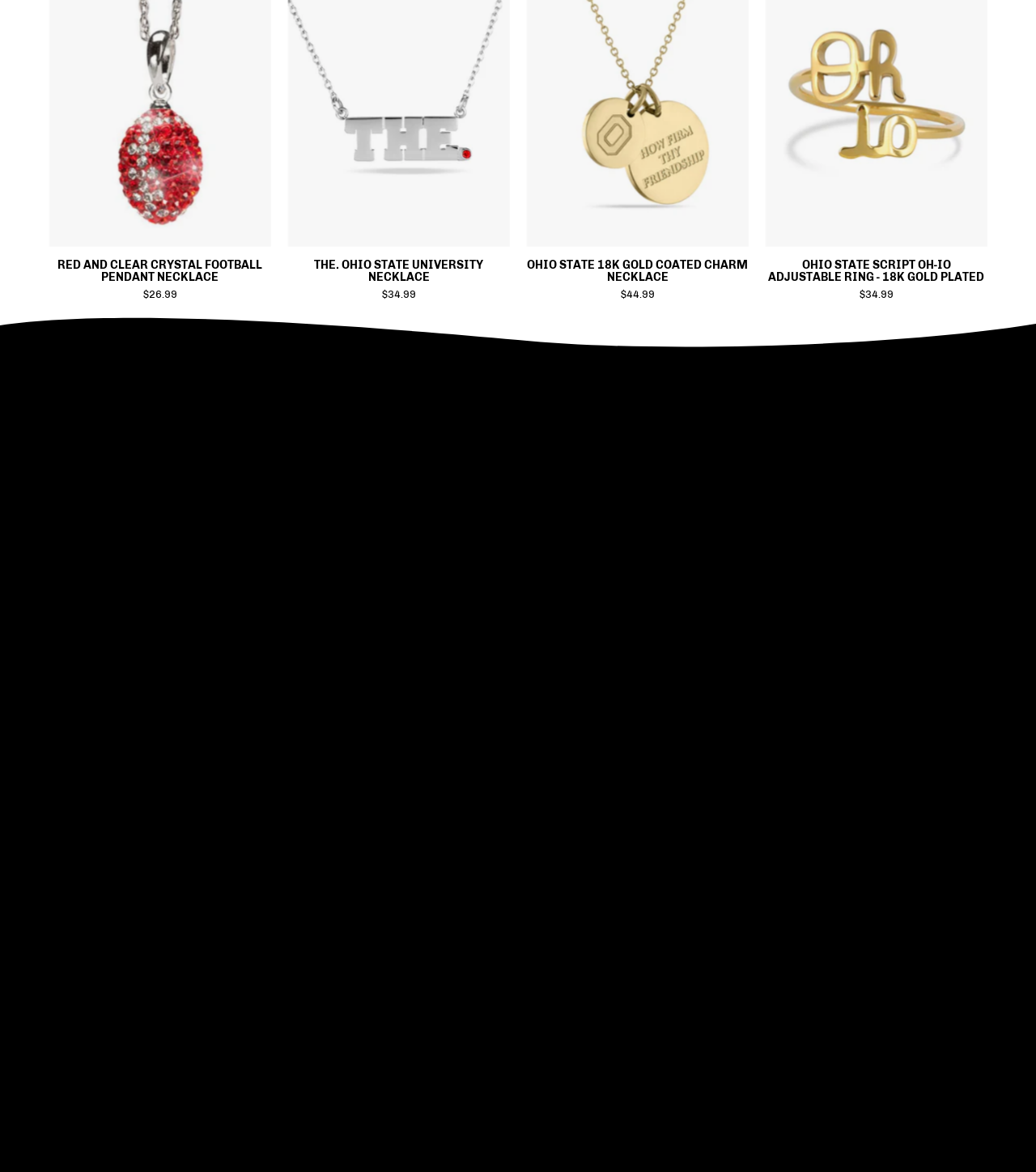Please specify the bounding box coordinates in the format (top-left x, top-left y, bottom-right x, bottom-right y), with all values as floating point numbers between 0 and 1. Identify the bounding box of the UI element described by: Ohio University Merchandise

[0.047, 0.806, 0.216, 0.82]